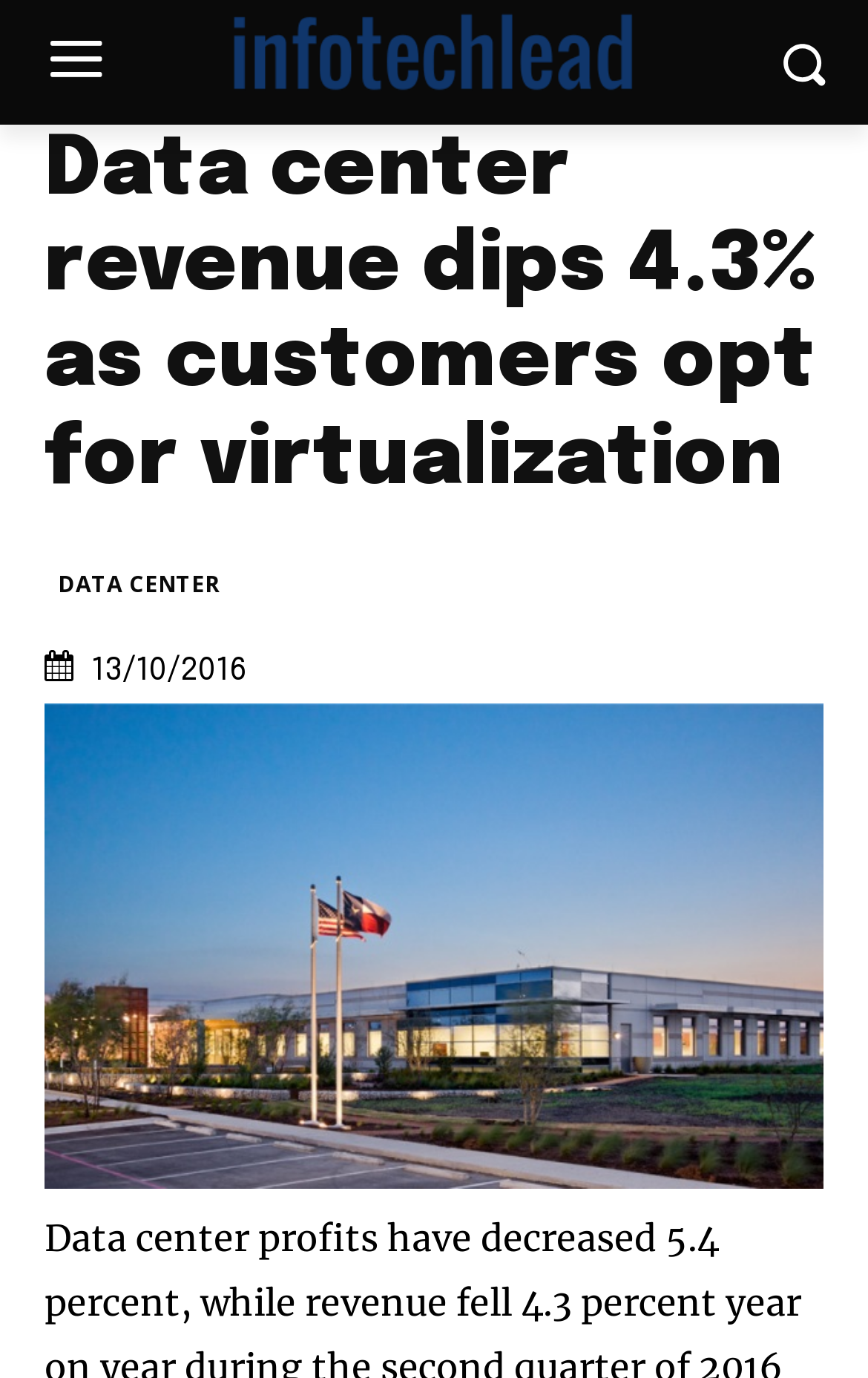Is the data center image positioned above the date?
Could you please answer the question thoroughly and with as much detail as possible?

By comparing the y1 and y2 coordinates of the data center image and the date element, I can see that the data center image has a smaller y1 value, which means it is positioned above the date element.